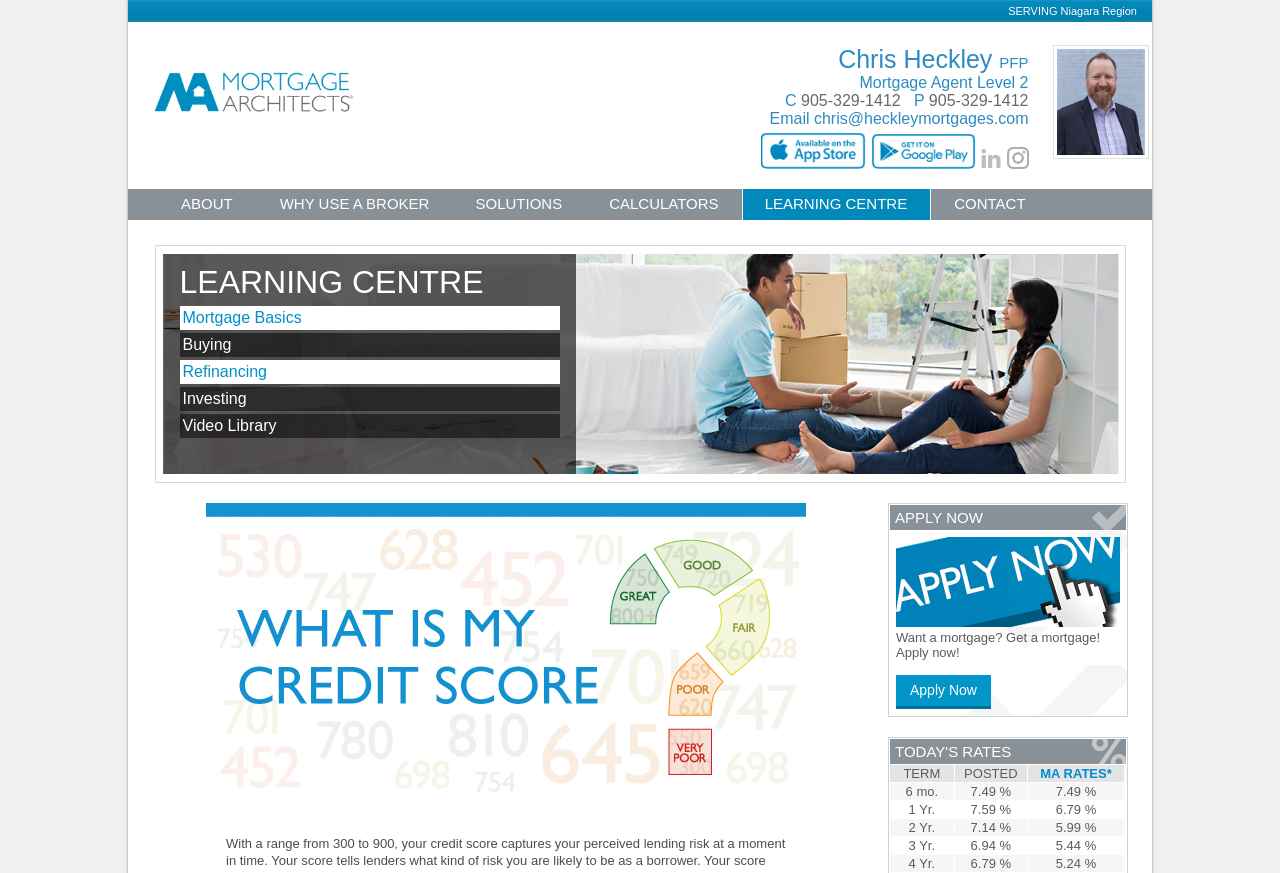What is the posted rate for the 1-year mortgage?
Using the details shown in the screenshot, provide a comprehensive answer to the question.

The posted rate for the 1-year mortgage can be found in the table on the webpage, where it is listed as '7.59 %' in the 'POSTED' column for the '1 Yr.' term.